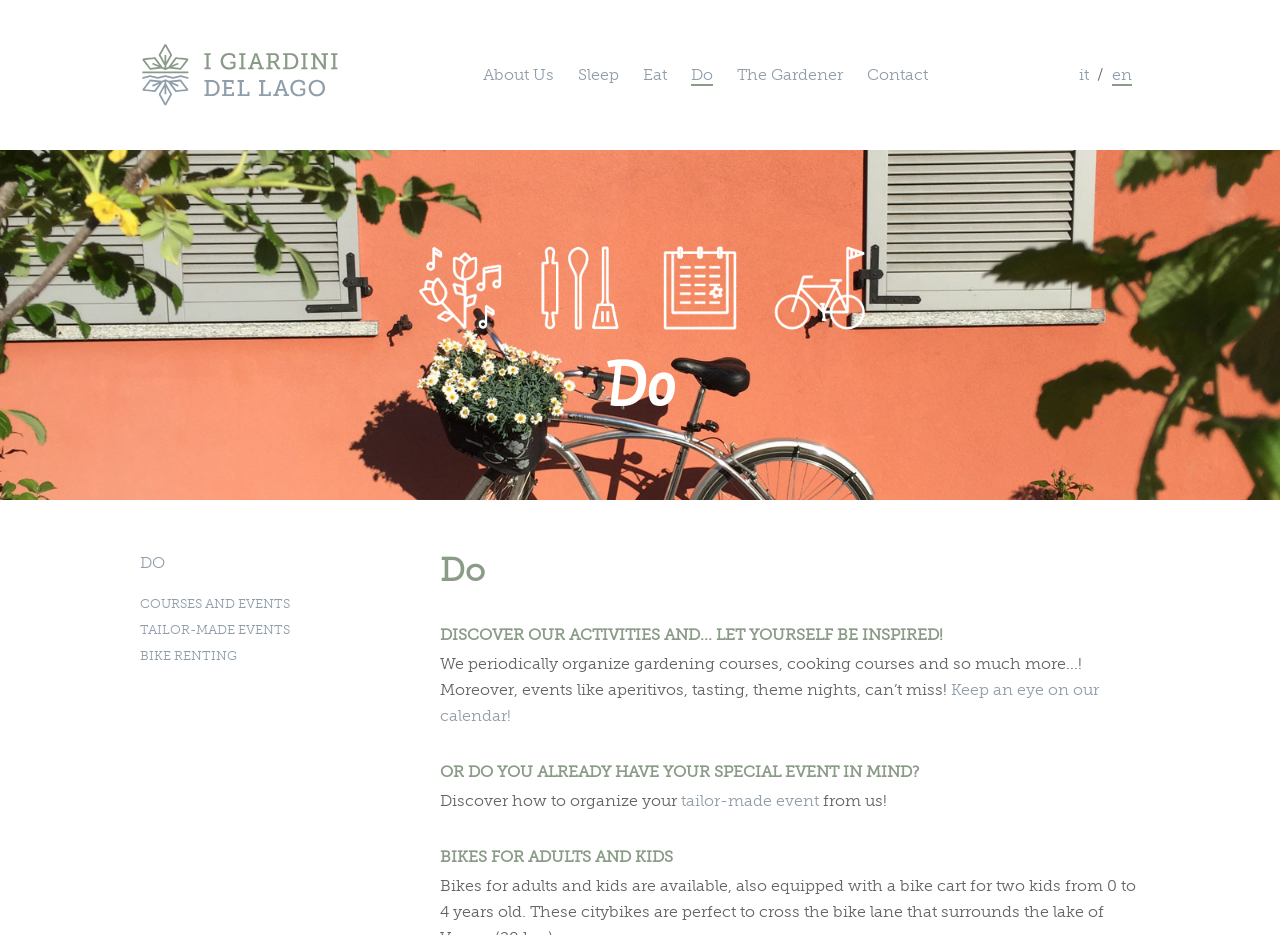Describe every aspect of the webpage comprehensively.

The webpage is about "I Giardini del Lago", a young agricultural company founded by Tiffany Bertoni and her husband Martino Pozzi. 

At the top left, there is a logo, which is an image linked to the homepage. To the right of the logo, there are several navigation links, including "About Us", "Sleep", "Eat", "Do", "The Gardener", and "Contact". These links are positioned horizontally and are evenly spaced. 

Below the navigation links, there is a language selection section, where users can choose between Italian ("it") and English ("en"). 

The main content of the webpage is divided into sections, each with a heading. The first section is titled "Do" and has three links: "COURSES AND EVENTS", "TAILOR-MADE EVENTS", and "BIKE RENTING". 

Below this section, there is a heading that reads "DISCOVER OUR ACTIVITIES AND... LET YOURSELF BE INSPIRED!". This is followed by a paragraph of text that describes the various activities and events organized by the company, including gardening courses, cooking courses, and themed nights. 

There is also a call-to-action link to "Keep an eye on our calendar!" and a section that asks users if they already have a special event in mind. This section provides information on how to organize a tailor-made event with the company. 

Finally, at the bottom of the page, there is a section dedicated to bike rentals, with a heading that reads "BIKES FOR ADULTS AND KIDS".